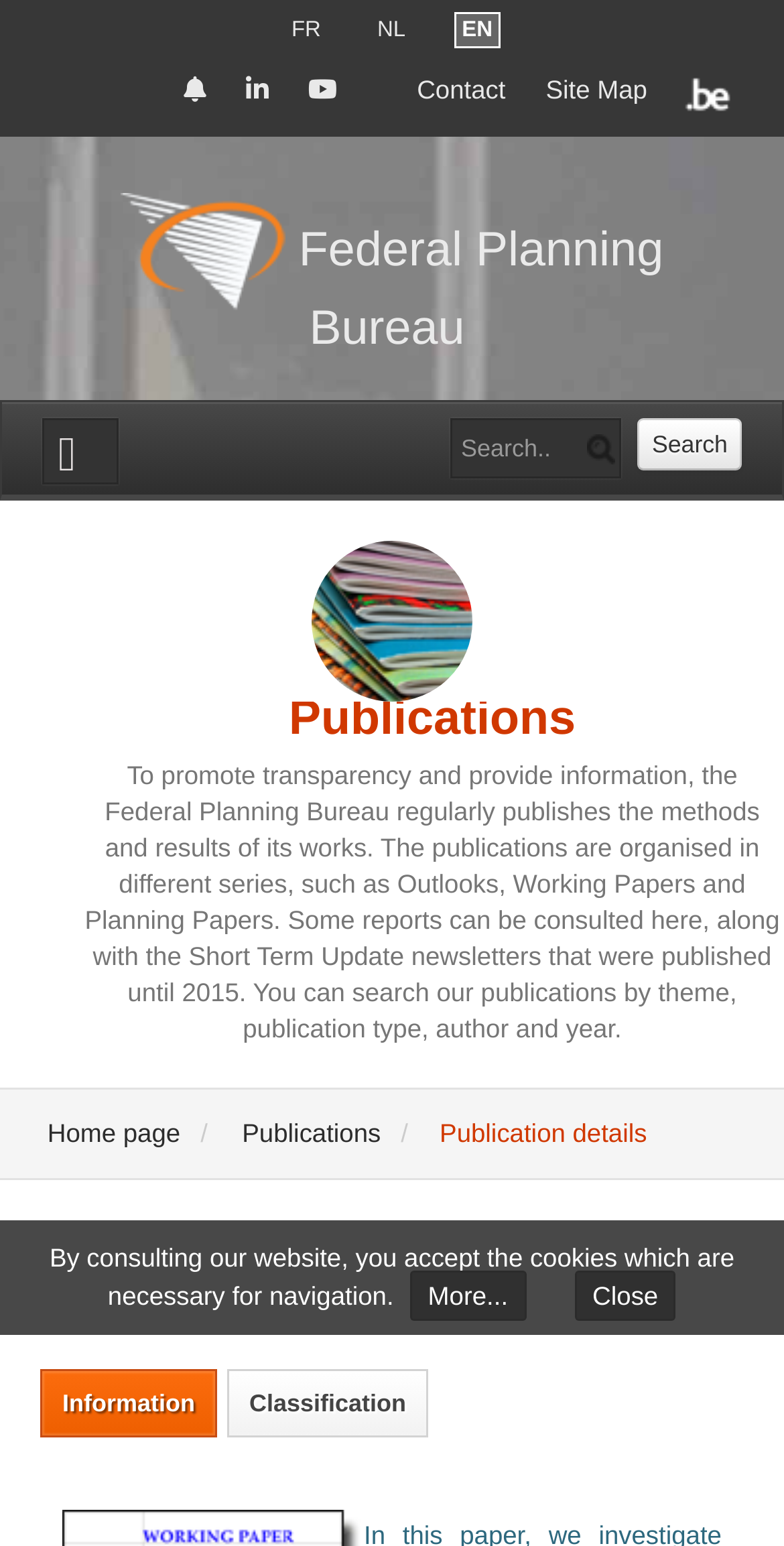Please identify the bounding box coordinates of the element that needs to be clicked to execute the following command: "Switch to French". Provide the bounding box using four float numbers between 0 and 1, formatted as [left, top, right, bottom].

[0.361, 0.009, 0.42, 0.03]